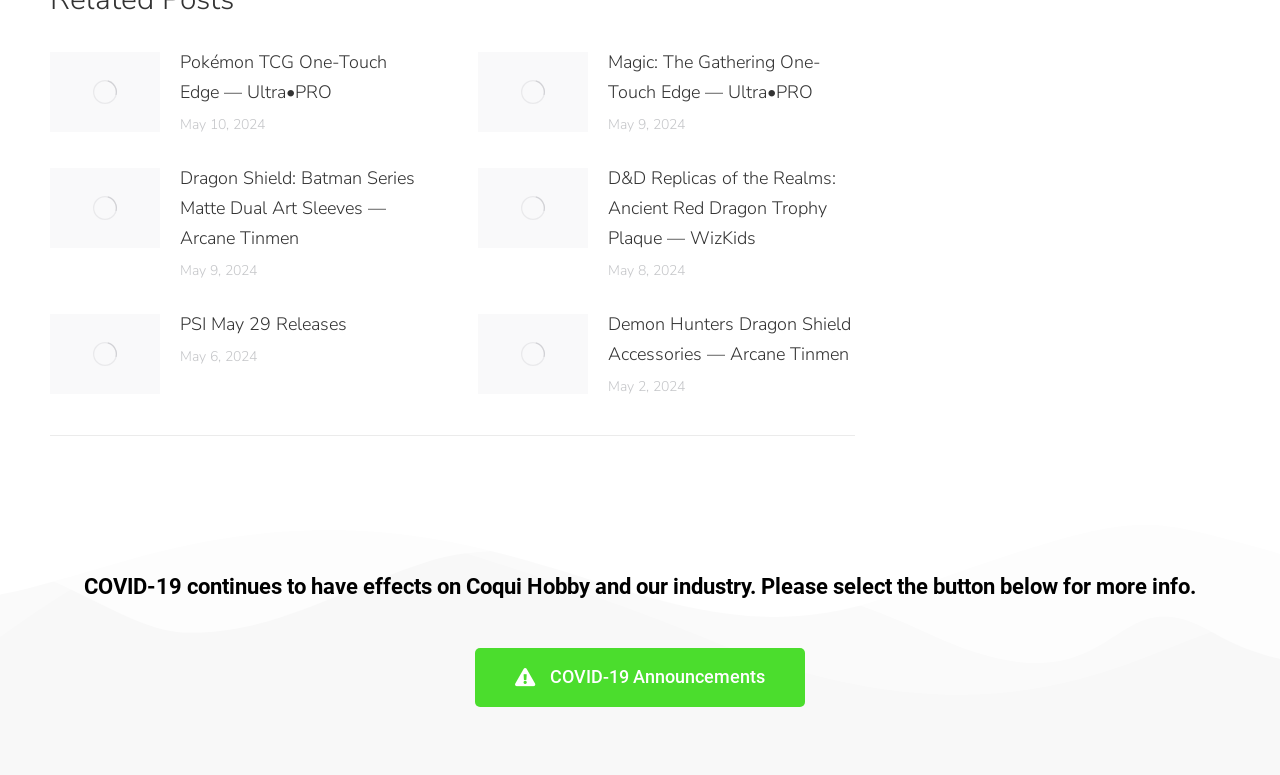Determine the bounding box coordinates of the region I should click to achieve the following instruction: "View Pokémon TCG One-Touch Edge — Ultra•PRO". Ensure the bounding box coordinates are four float numbers between 0 and 1, i.e., [left, top, right, bottom].

[0.141, 0.06, 0.334, 0.137]